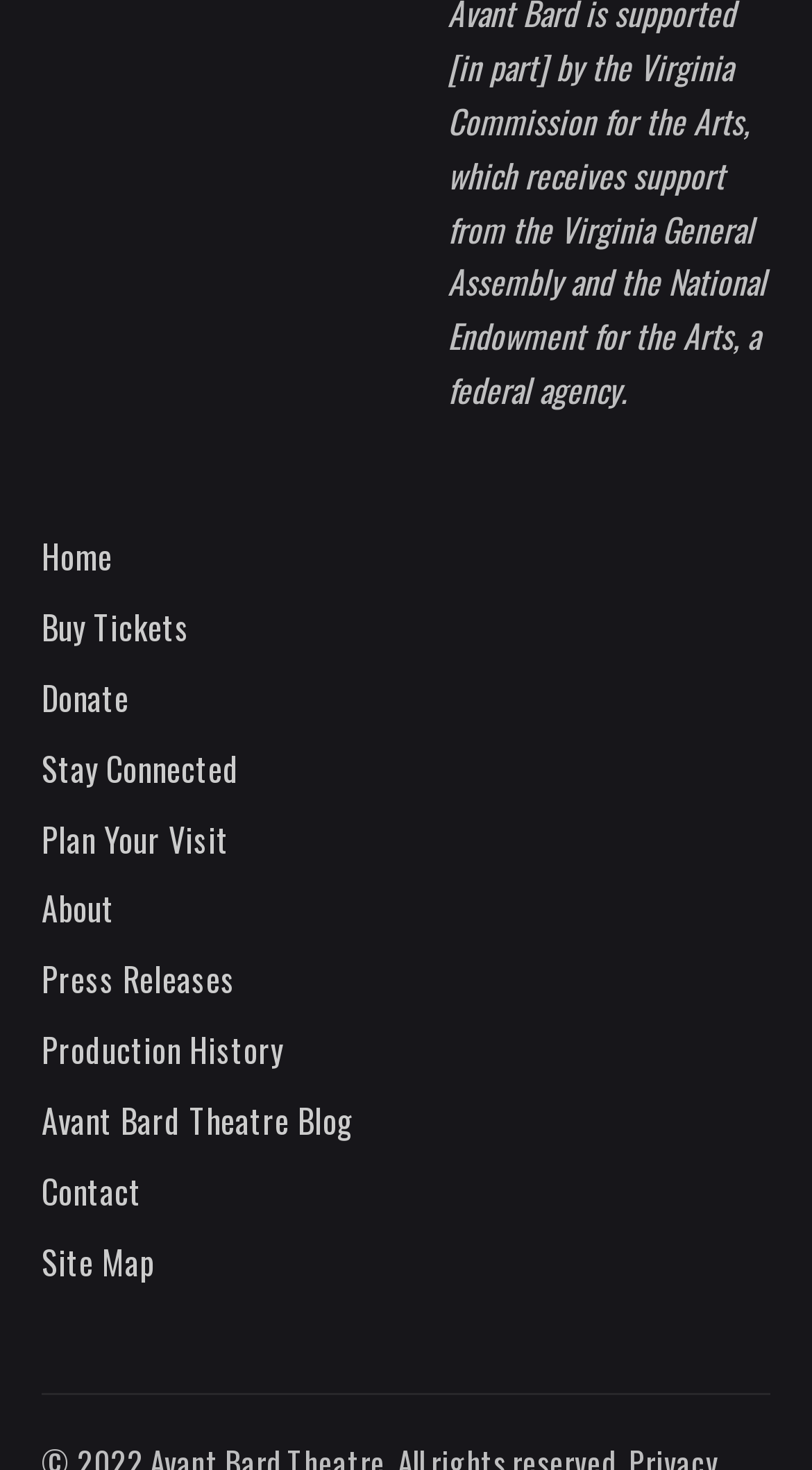Pinpoint the bounding box coordinates of the area that should be clicked to complete the following instruction: "go to home page". The coordinates must be given as four float numbers between 0 and 1, i.e., [left, top, right, bottom].

[0.051, 0.361, 0.138, 0.395]